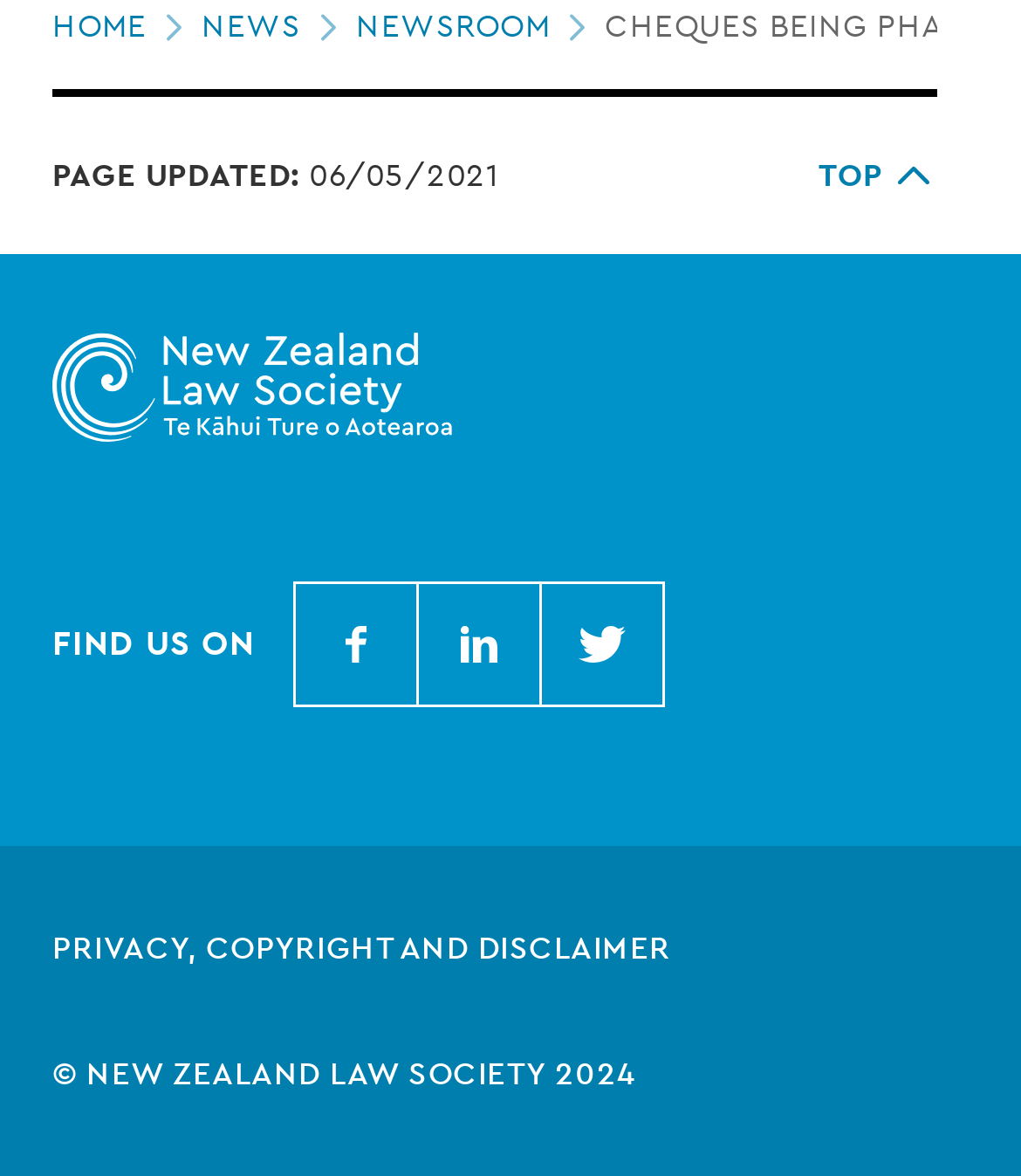Kindly determine the bounding box coordinates of the area that needs to be clicked to fulfill this instruction: "go to home page".

[0.051, 0.002, 0.197, 0.042]